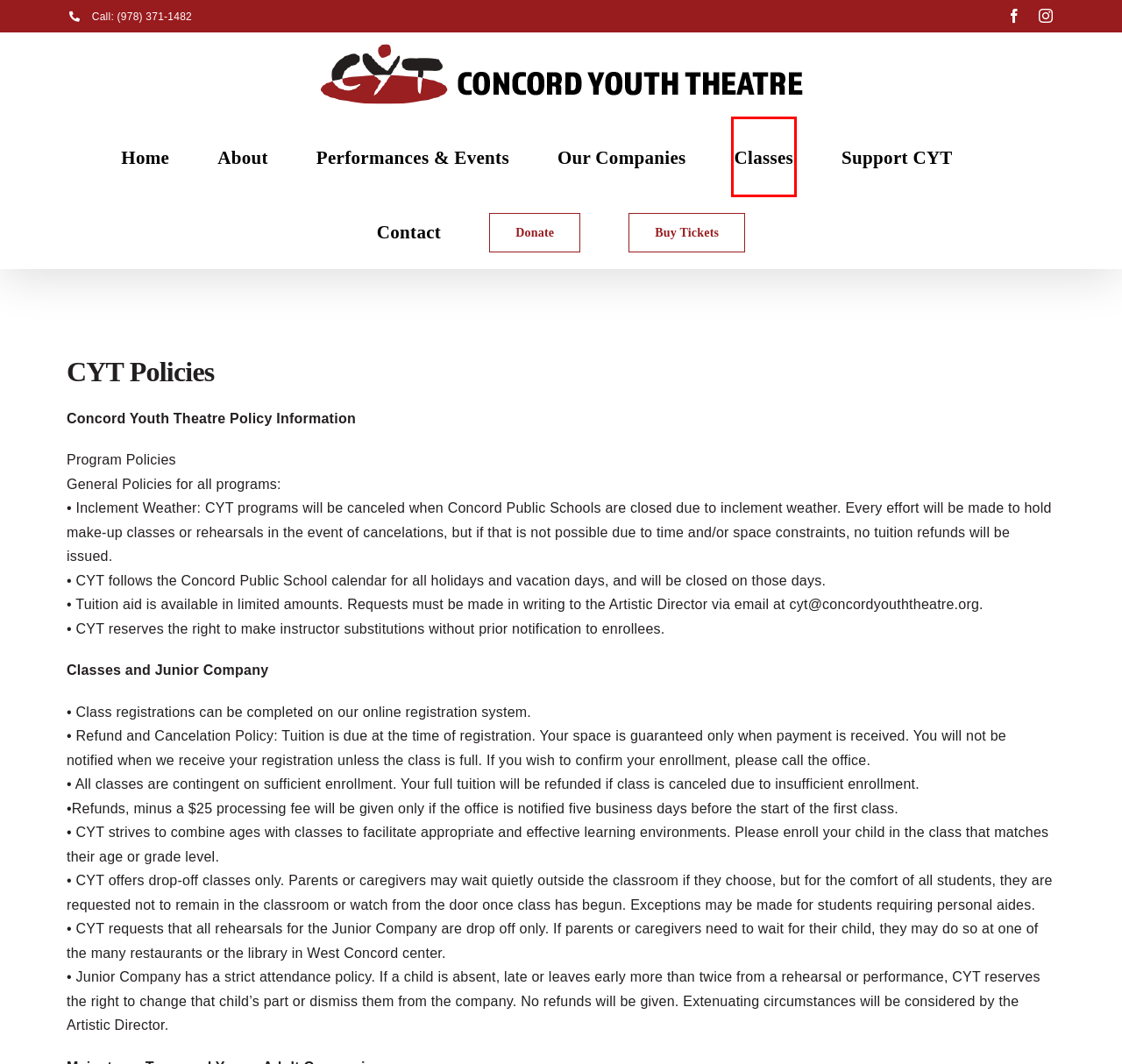A screenshot of a webpage is provided, featuring a red bounding box around a specific UI element. Identify the webpage description that most accurately reflects the new webpage after interacting with the selected element. Here are the candidates:
A. Support Concord Youth Theatre • Concord Youth Theatre
B. Contact Concord Youth Theatre • Concord Youth Theatre
C. TicketStage.com -Concord Youth Theatre
D. Classes • Concord Youth Theatre
E. About Concord Youth Theatre • Concord Youth Theatre
F. Concord Youth Theatre • Welcome to Our Theatre
G. Performances and Events • Concord Youth Theatre
H. Companies • Concord Youth Theatre

D